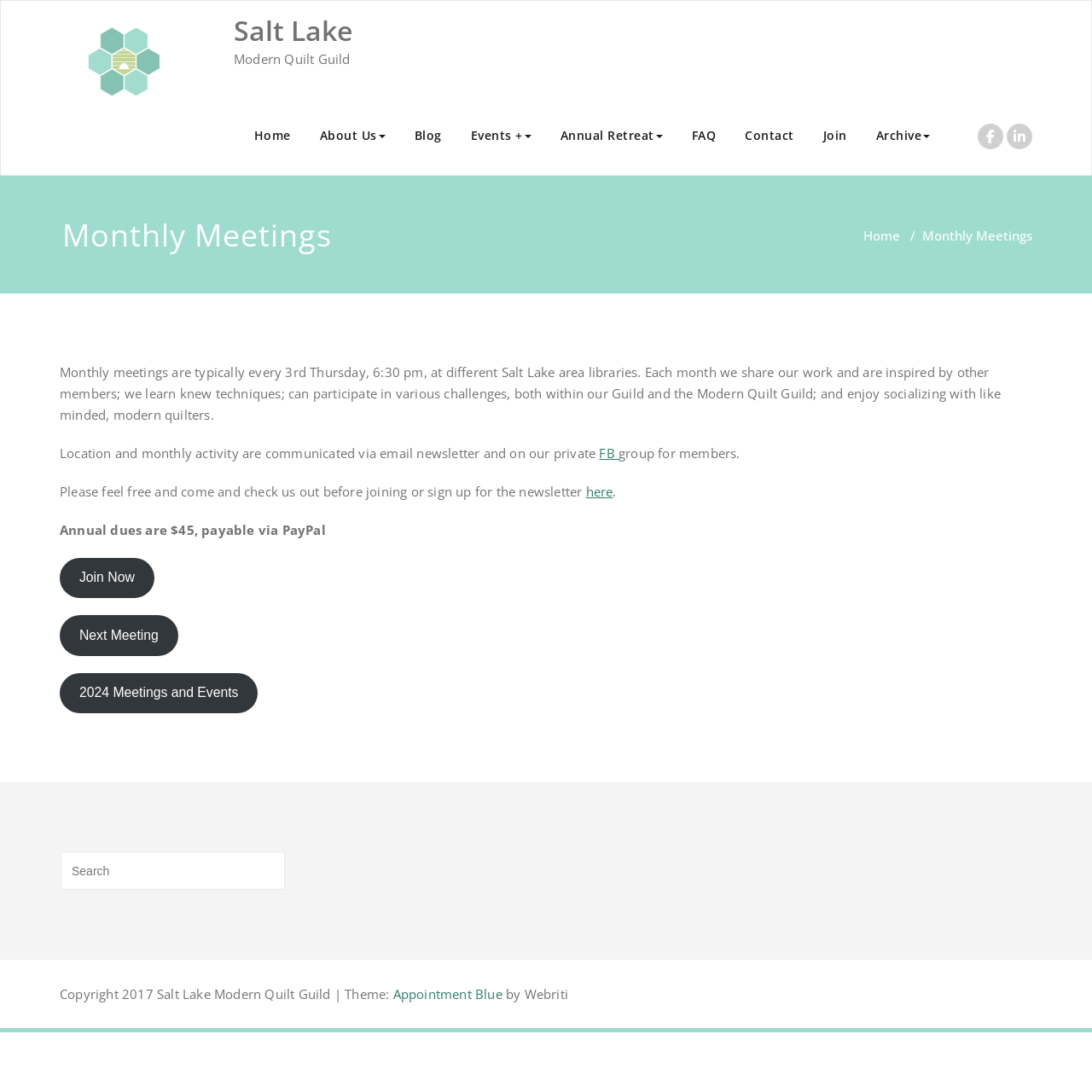Where can I find the location and monthly activity information?
Ensure your answer is thorough and detailed.

I found the answer by reading the static text elements with the content 'Location and monthly activity are communicated via email newsletter and on our private' and 'FB group for members.' located at [0.055, 0.407, 0.549, 0.422] and [0.566, 0.407, 0.678, 0.422] respectively. These texts describe where to find the location and monthly activity information.